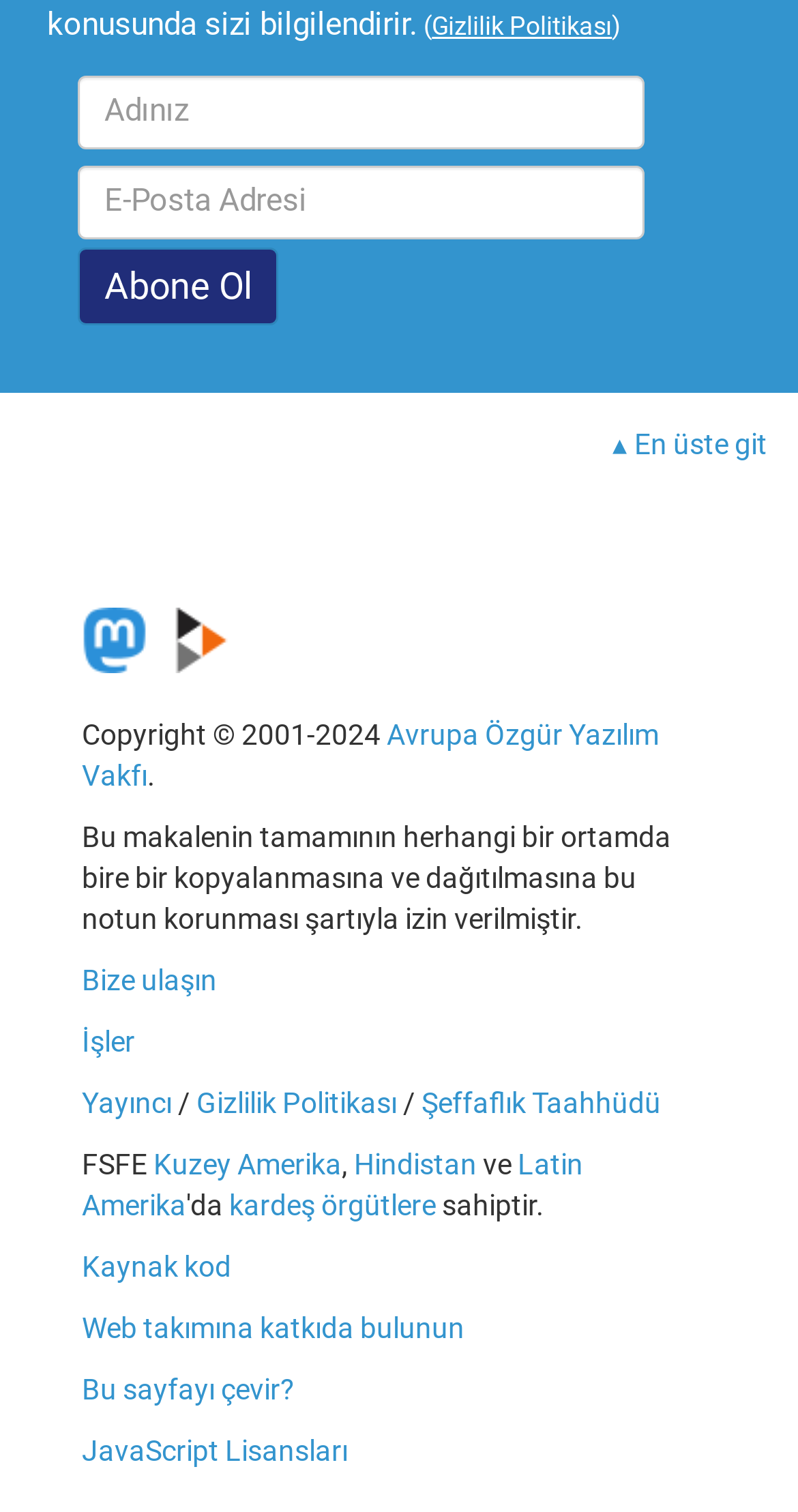Pinpoint the bounding box coordinates of the clickable area necessary to execute the following instruction: "Enter your name". The coordinates should be given as four float numbers between 0 and 1, namely [left, top, right, bottom].

[0.098, 0.05, 0.808, 0.099]